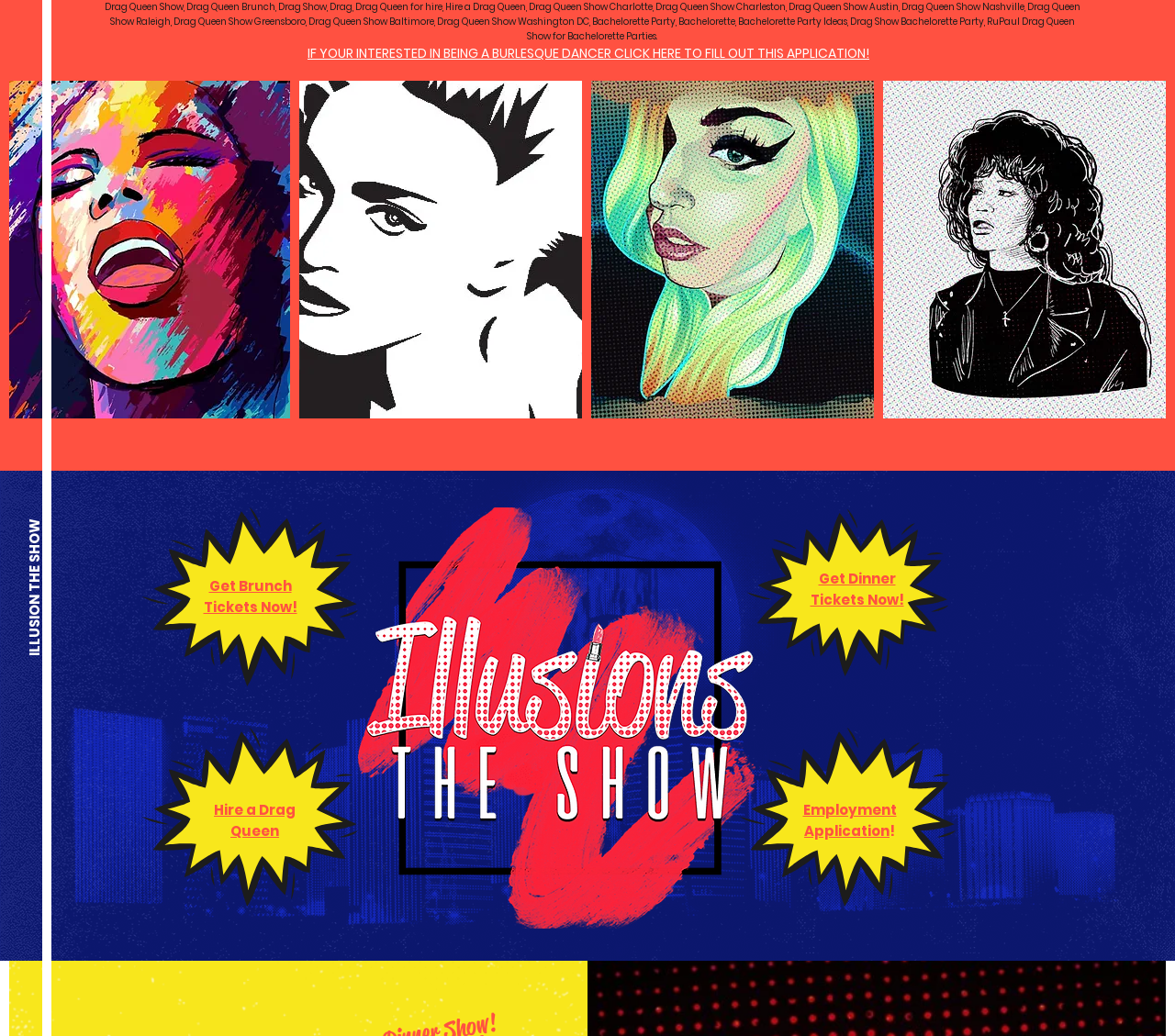How many links are available on the webpage?
Refer to the screenshot and answer in one word or phrase.

9